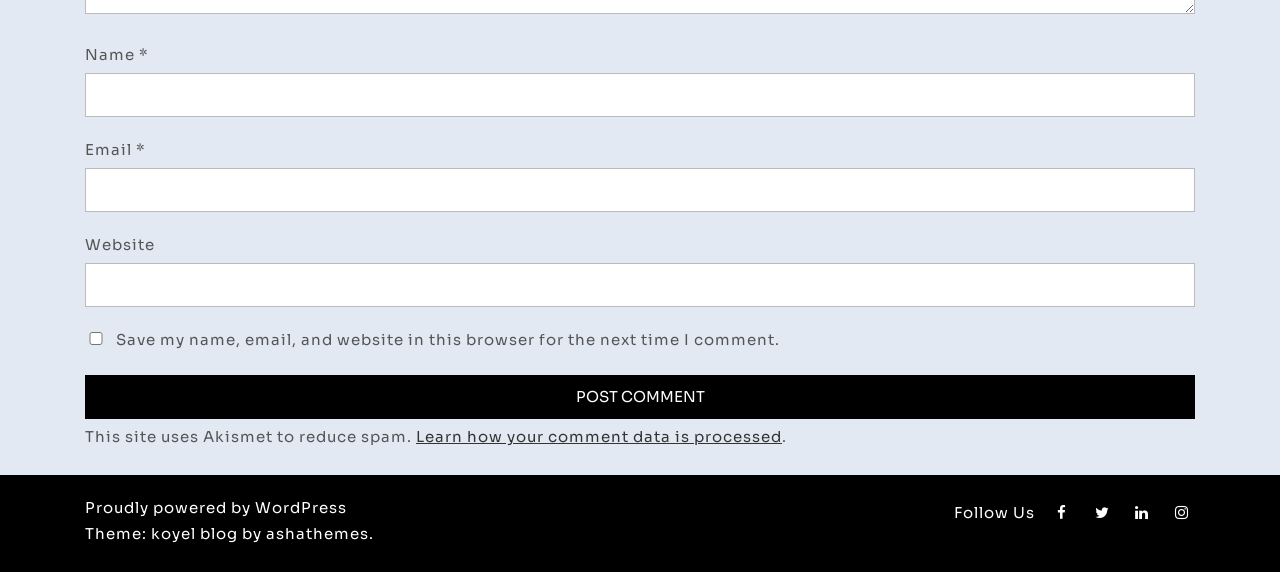Using the information in the image, give a detailed answer to the following question: What is the name of the theme used by this website?

The website mentions 'Theme: koyel blog by ashathemes.' in the footer section, indicating that the theme used by this website is Koyel blog.